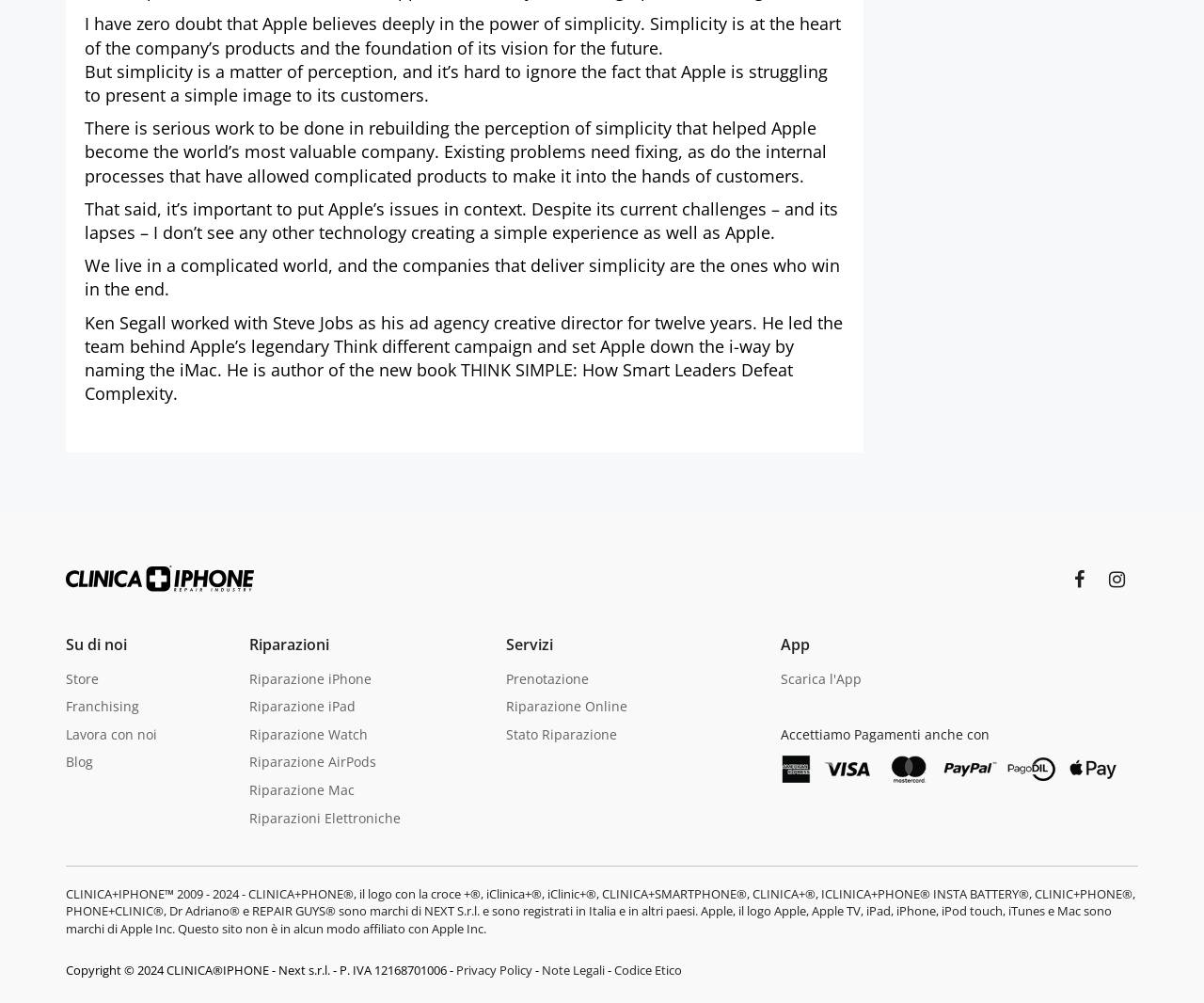Please identify the bounding box coordinates of the element's region that should be clicked to execute the following instruction: "Click on the 'Store' link". The bounding box coordinates must be four float numbers between 0 and 1, i.e., [left, top, right, bottom].

[0.055, 0.668, 0.082, 0.685]